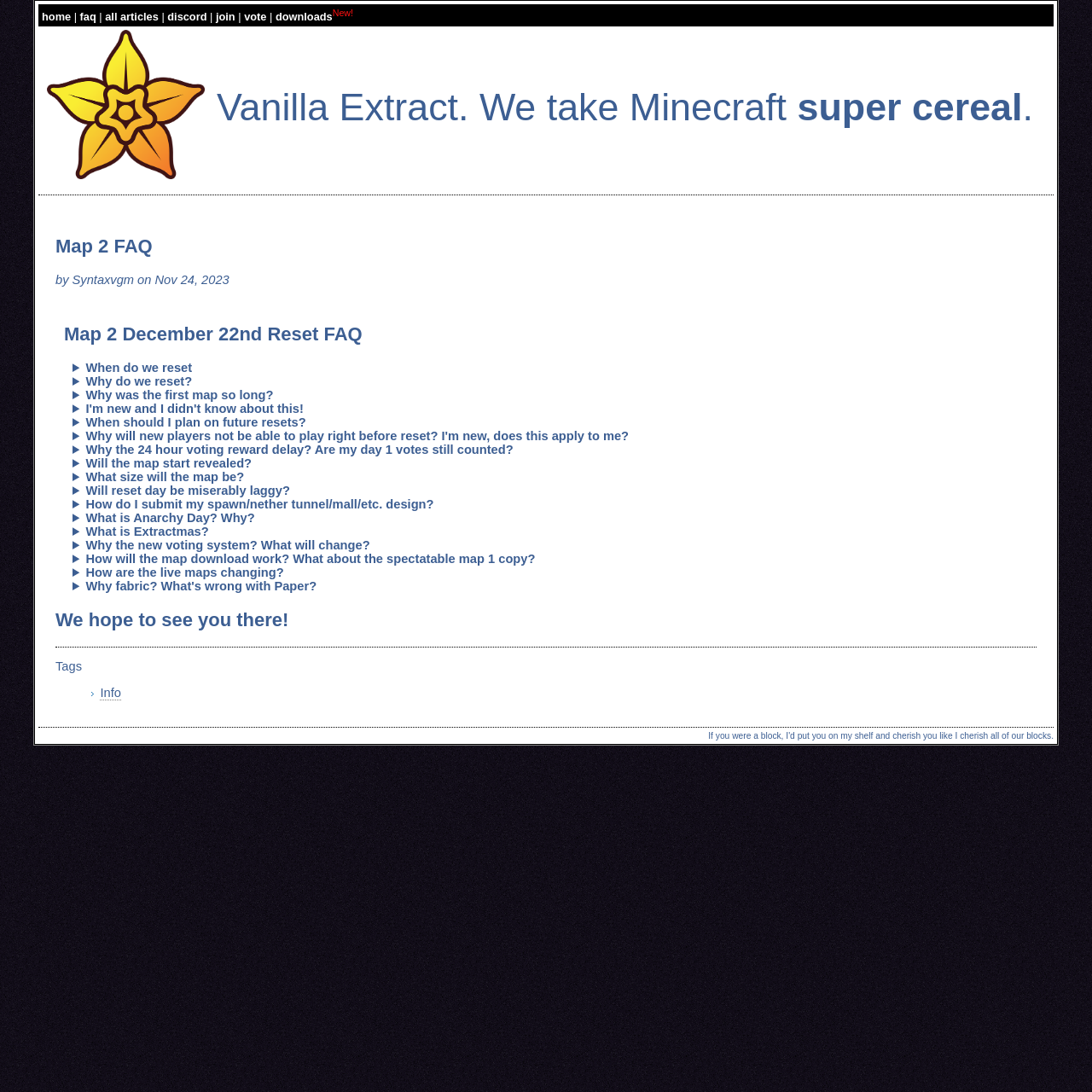What is the name of the Minecraft server?
From the details in the image, answer the question comprehensively.

The name of the Minecraft server can be found in the heading element 'Vanilla Extract. We take Minecraft super cereal.' which is located at the top of the webpage.